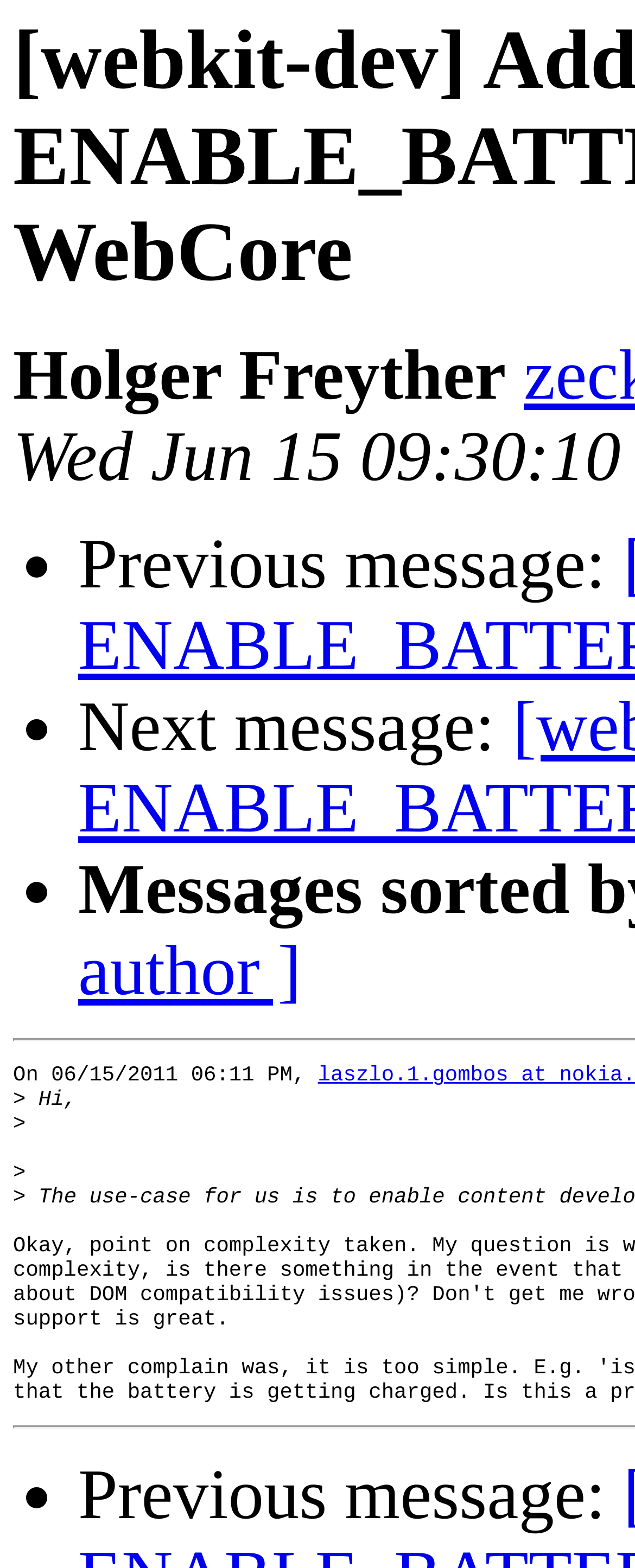Who is the author of this message?
Provide a well-explained and detailed answer to the question.

The author of this message is Holger Freyther, which is indicated by the StaticText element 'Holger Freyther' at the top of the webpage.